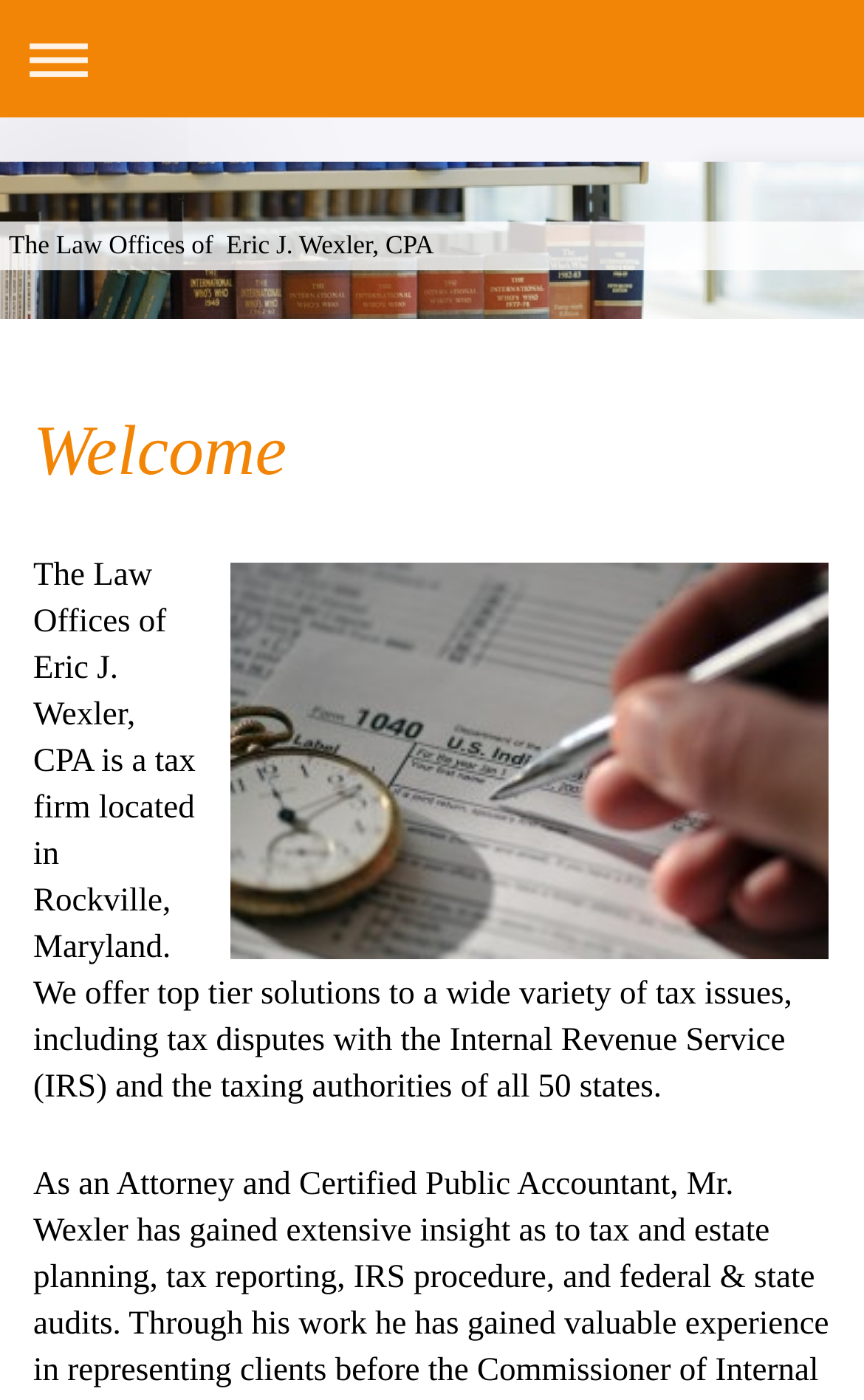Identify the bounding box for the described UI element: "Expand/collapse navigation".

[0.013, 0.008, 0.987, 0.076]